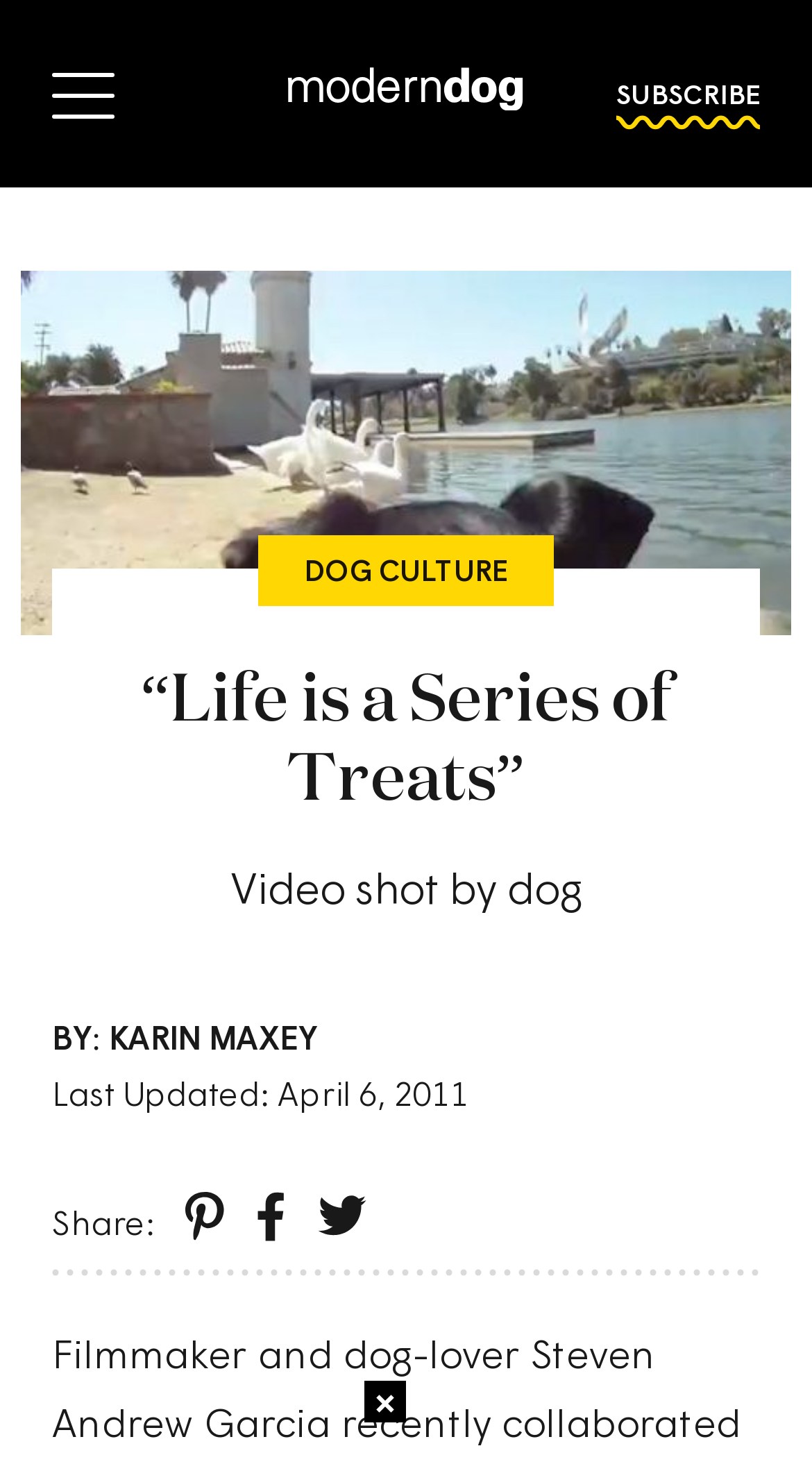Provide your answer in one word or a succinct phrase for the question: 
How many sharing options are available?

3